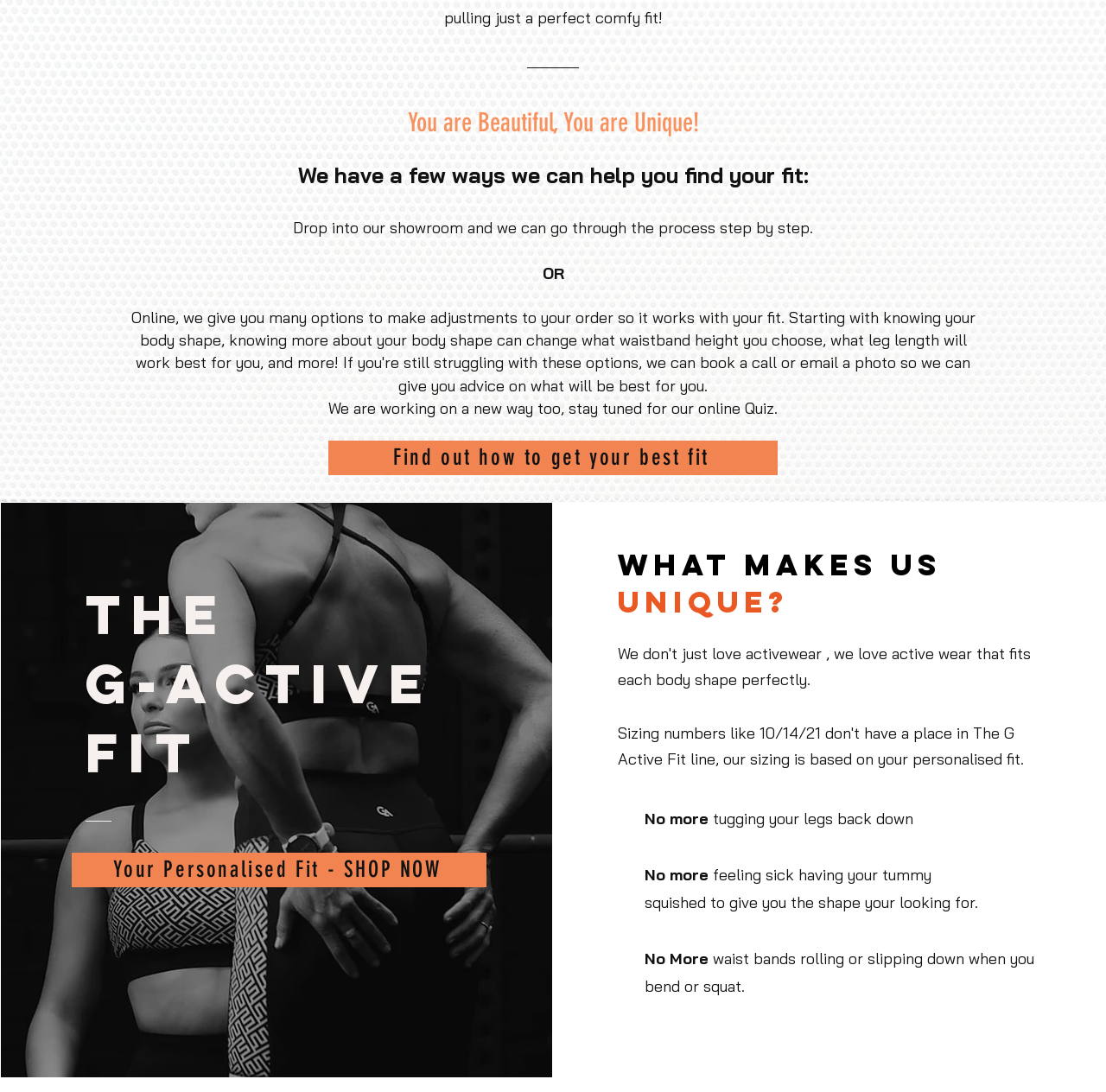Give a concise answer using one word or a phrase to the following question:
What is the G-ACTIVE FIT?

Personalized fit